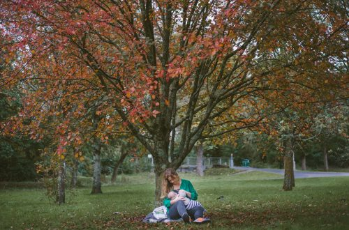Provide a comprehensive description of the image.

In a serene outdoor setting, a mother gently breastfeeds her baby under the vibrant canopy of a tree adorned with autumn leaves. The soft, warm hues of the foliage contrast beautifully with the calm greenery of the grass beneath them. The mother's relaxed posture and nurturing presence emphasize the intimate bond between her and her child, highlighting the natural act of breastfeeding. This image encapsulates the essence of maternal care, showcasing the importance of creating a supportive environment for mothers breastfeeding in public. Such scenes resonate deeply with initiatives aimed at promoting breastfeeding awareness, reflecting the ongoing conversation about maternal support and public perceptions around nursing.